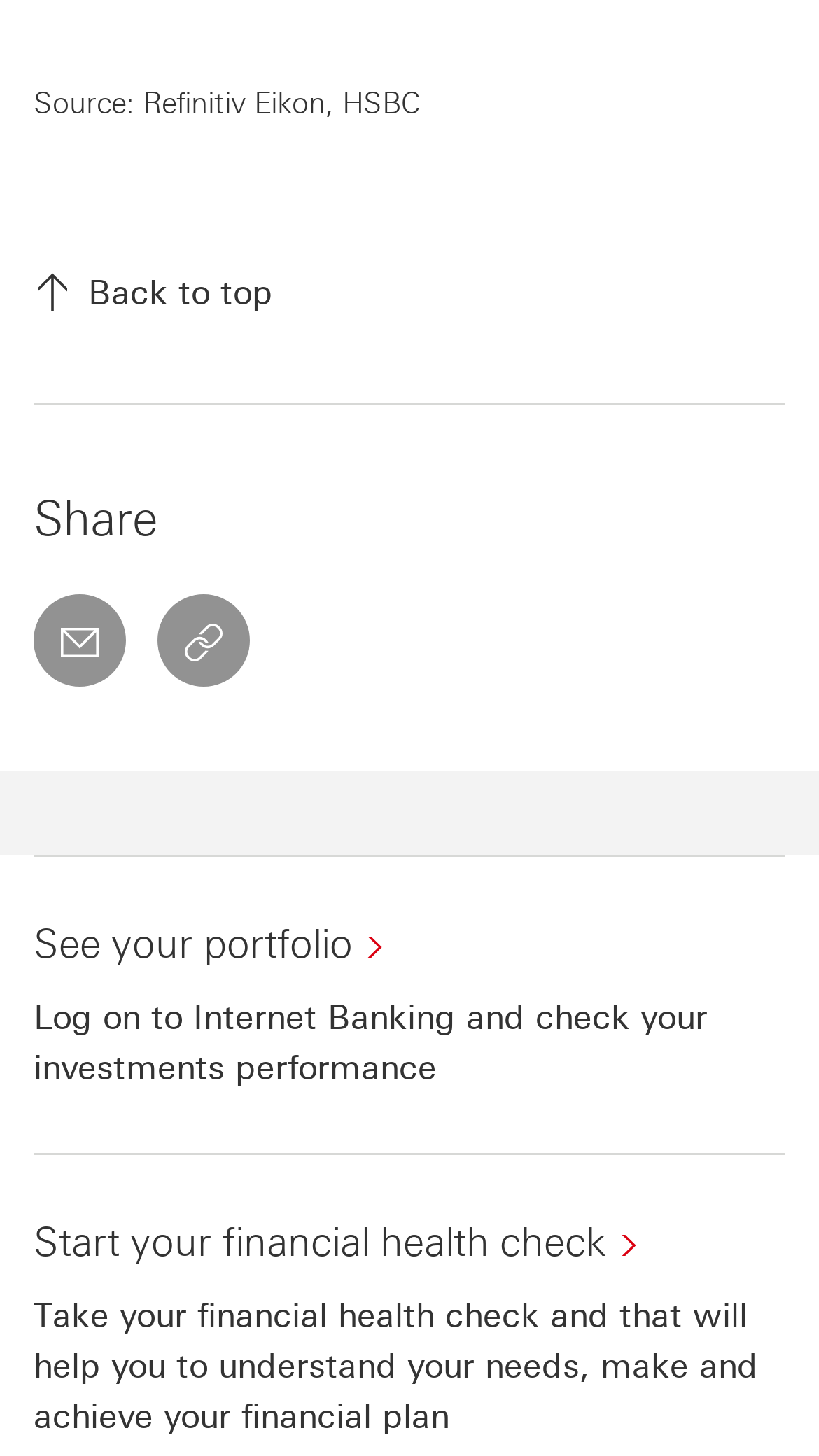Using the webpage screenshot and the element description See your portfolio, determine the bounding box coordinates. Specify the coordinates in the format (top-left x, top-left y, bottom-right x, bottom-right y) with values ranging from 0 to 1.

[0.041, 0.63, 0.5, 0.668]